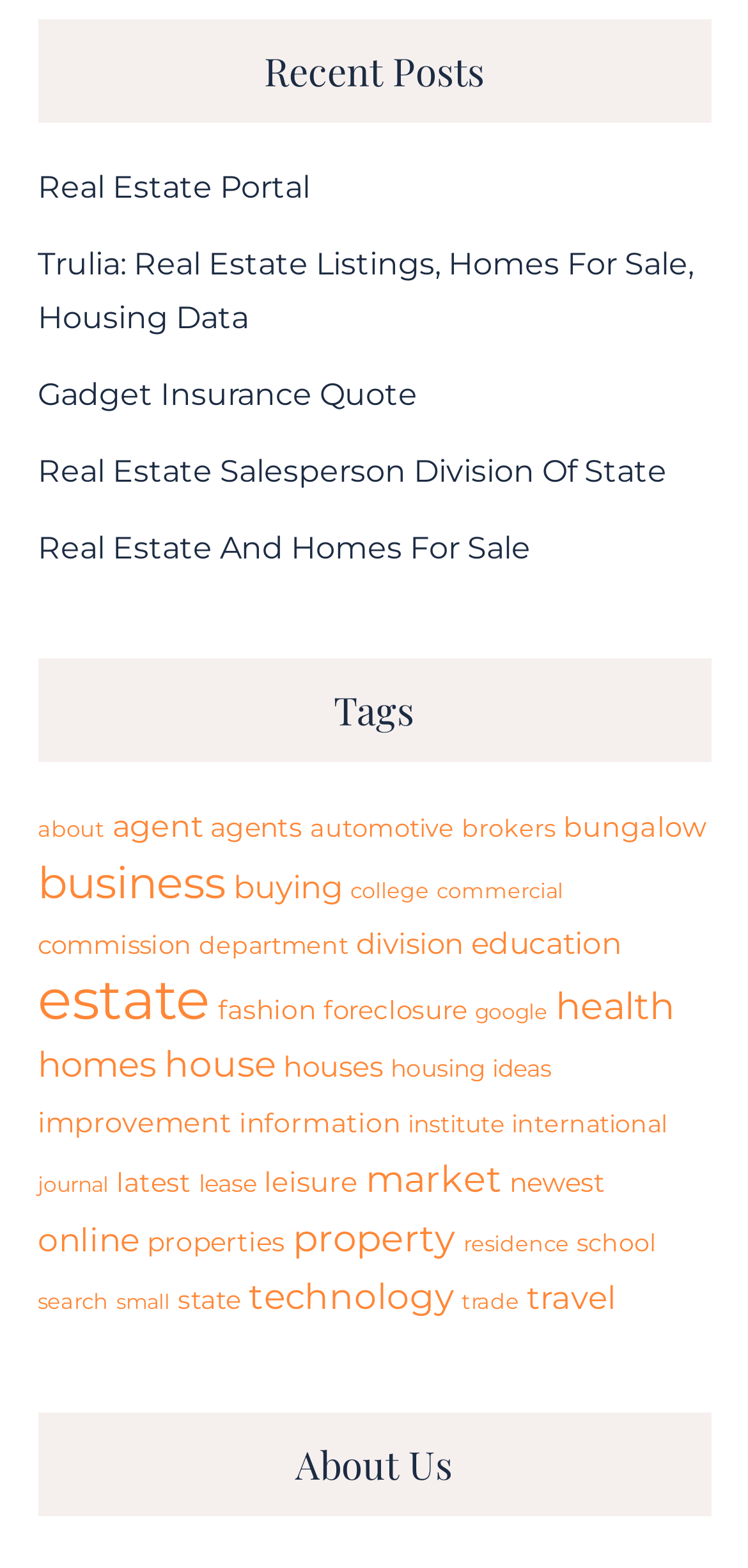Show the bounding box coordinates for the element that needs to be clicked to execute the following instruction: "Explore 'estate' category". Provide the coordinates in the form of four float numbers between 0 and 1, i.e., [left, top, right, bottom].

[0.05, 0.616, 0.281, 0.659]